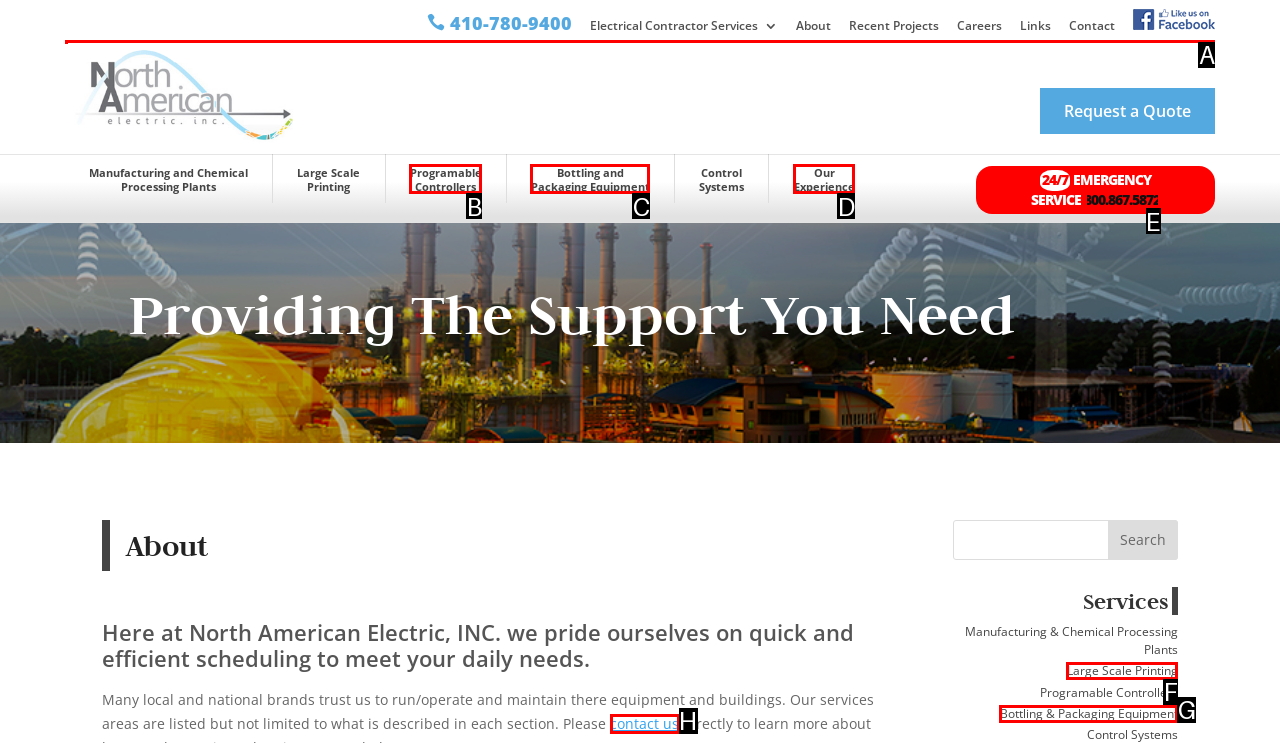Determine which UI element you should click to perform the task: Search for something
Provide the letter of the correct option from the given choices directly.

A